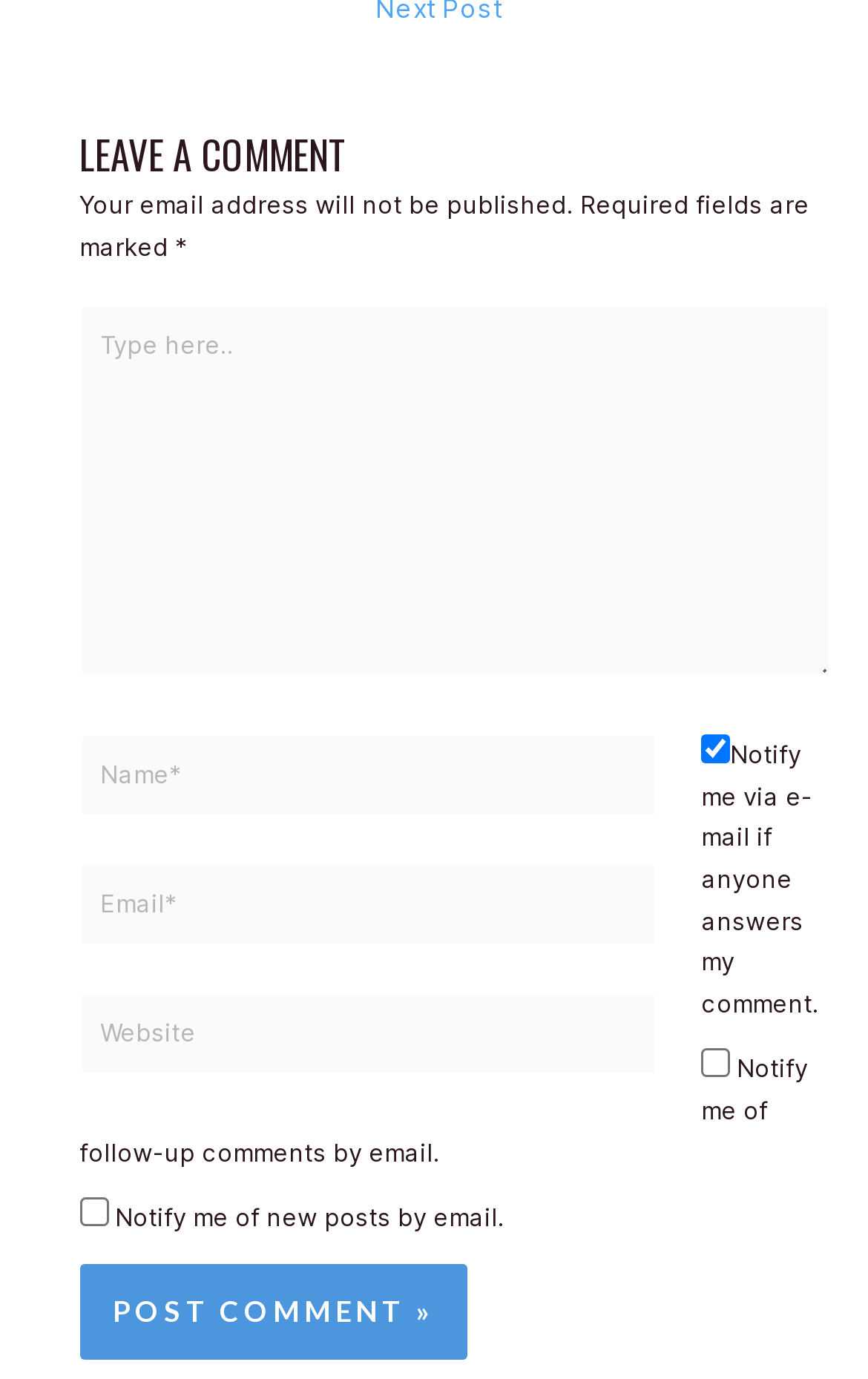Please provide a one-word or phrase answer to the question: 
What is the purpose of the text 'Your email address will not be published.'?

Privacy notice